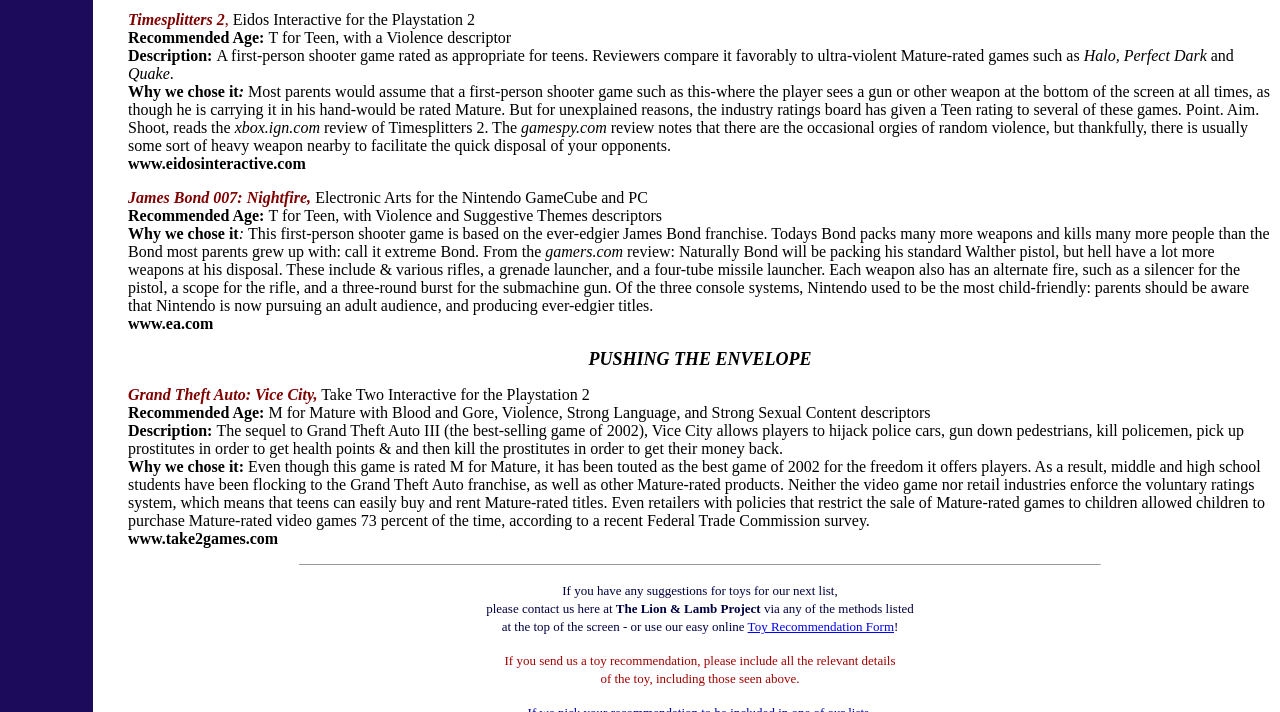What is the rating of Grand Theft Auto: Vice City?
Answer the question with a single word or phrase, referring to the image.

M for Mature